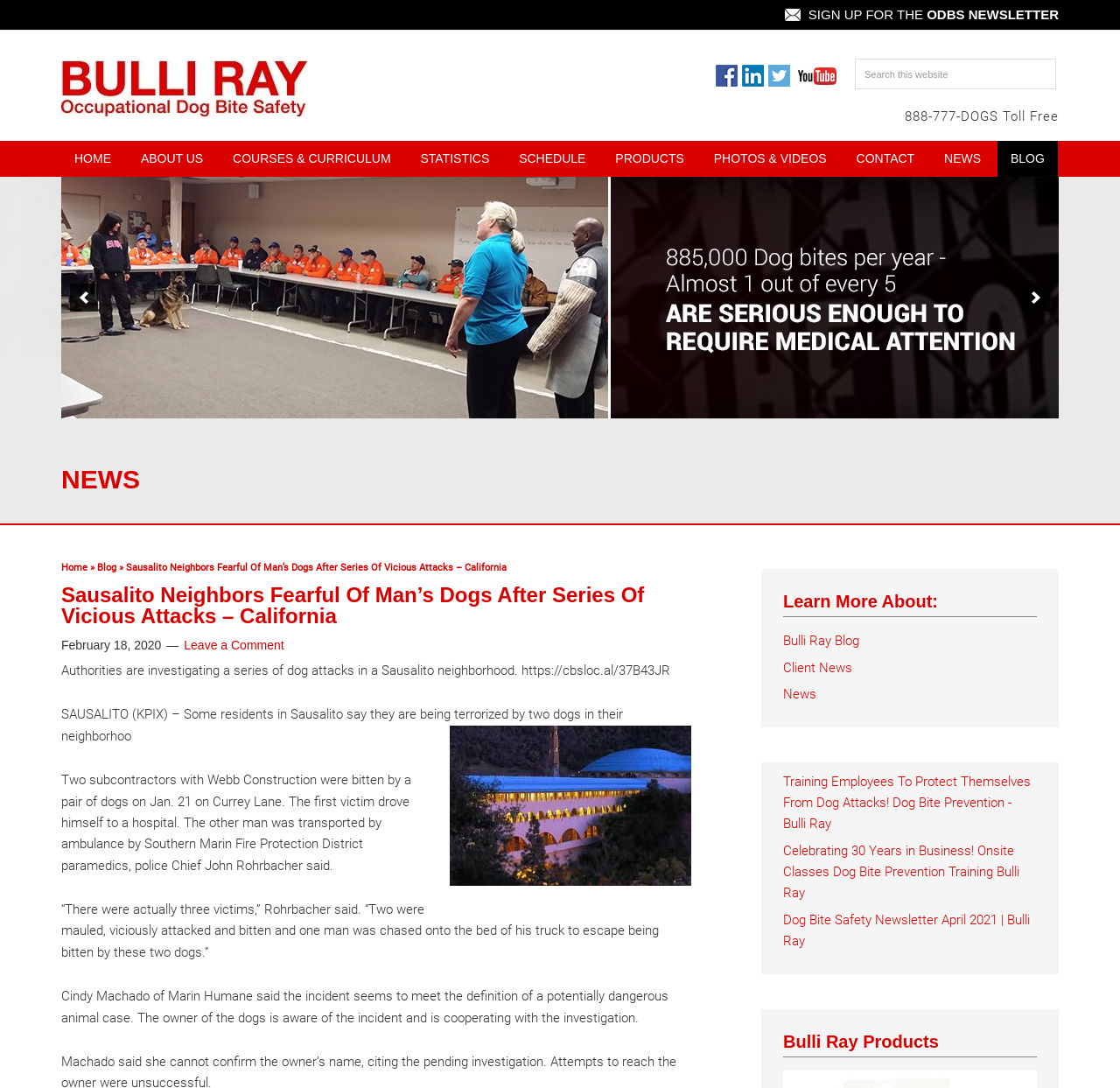Please identify the bounding box coordinates of the region to click in order to complete the task: "Go to the home page". The coordinates must be four float numbers between 0 and 1, specified as [left, top, right, bottom].

[0.055, 0.13, 0.111, 0.163]